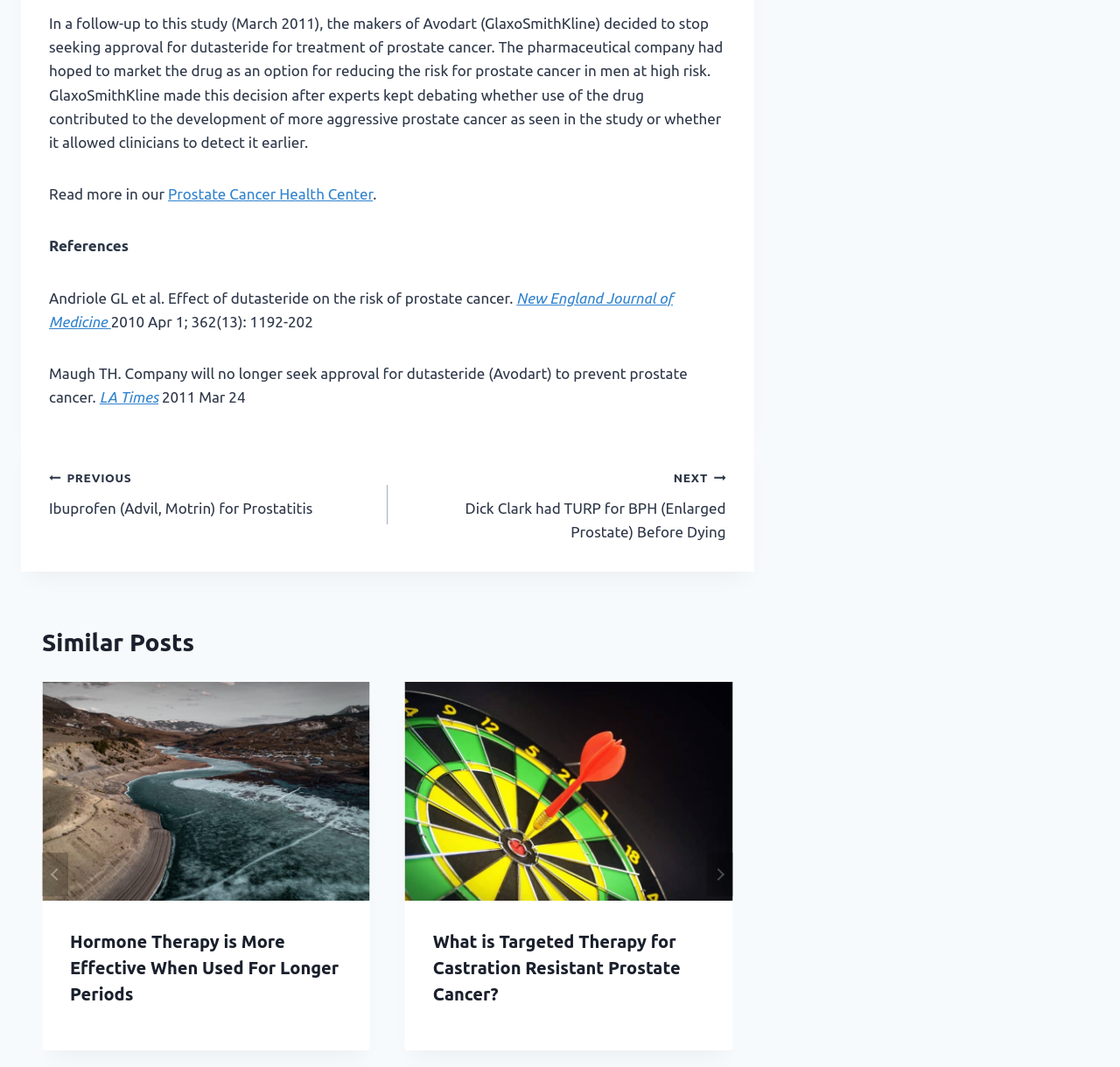What is the name of the journal mentioned in the references?
Using the details shown in the screenshot, provide a comprehensive answer to the question.

The name of the journal can be found in the references section, which cites a study published in the New England Journal of Medicine in 2010.